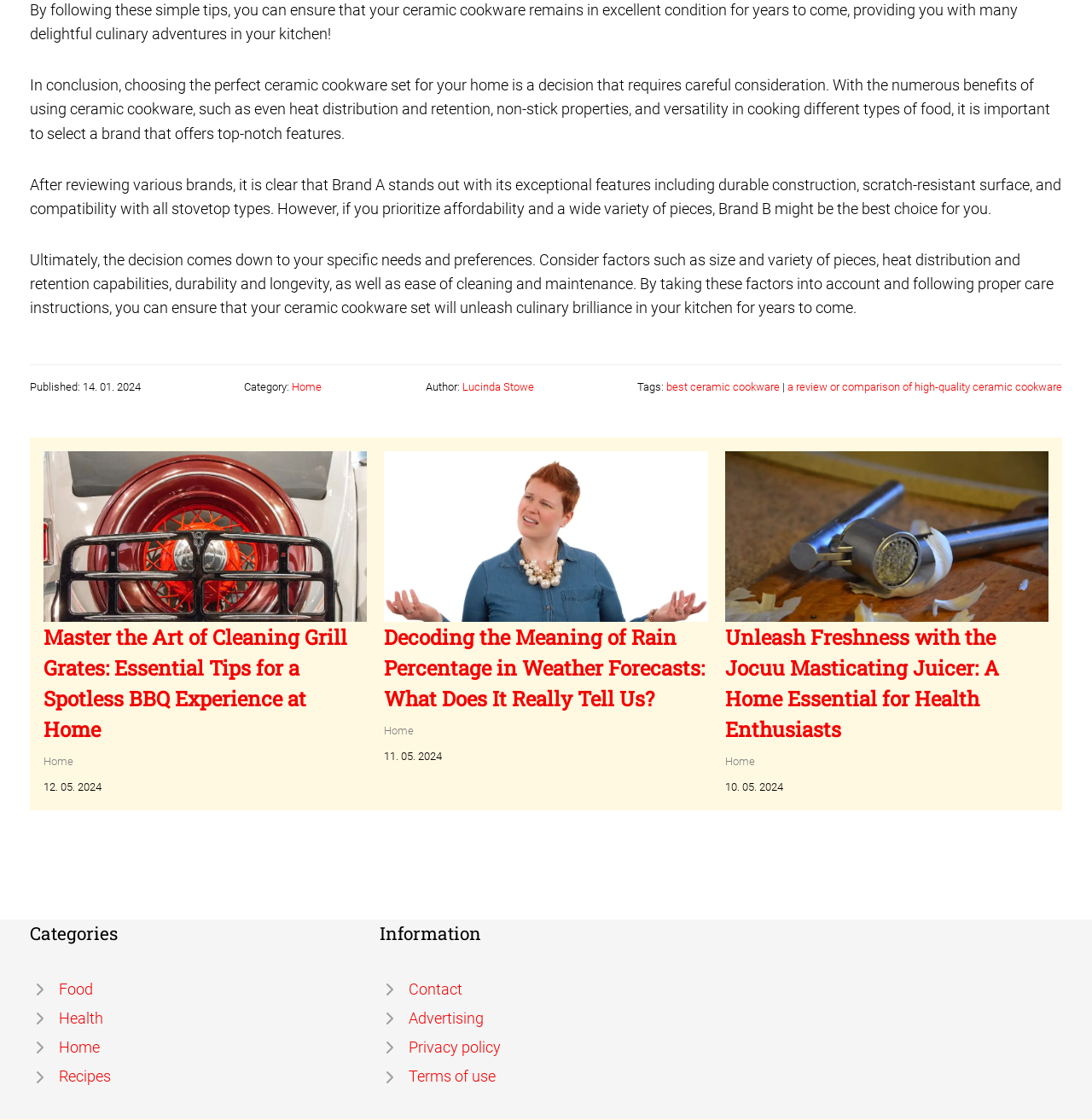What is the topic of the first article?
Provide a detailed answer to the question using information from the image.

The first article is about ceramic cookware, as indicated by the text 'By following these simple tips, you can ensure that your ceramic cookware remains in excellent condition for years to come, providing you with many delightful culinary adventures in your kitchen!' at the top of the page.